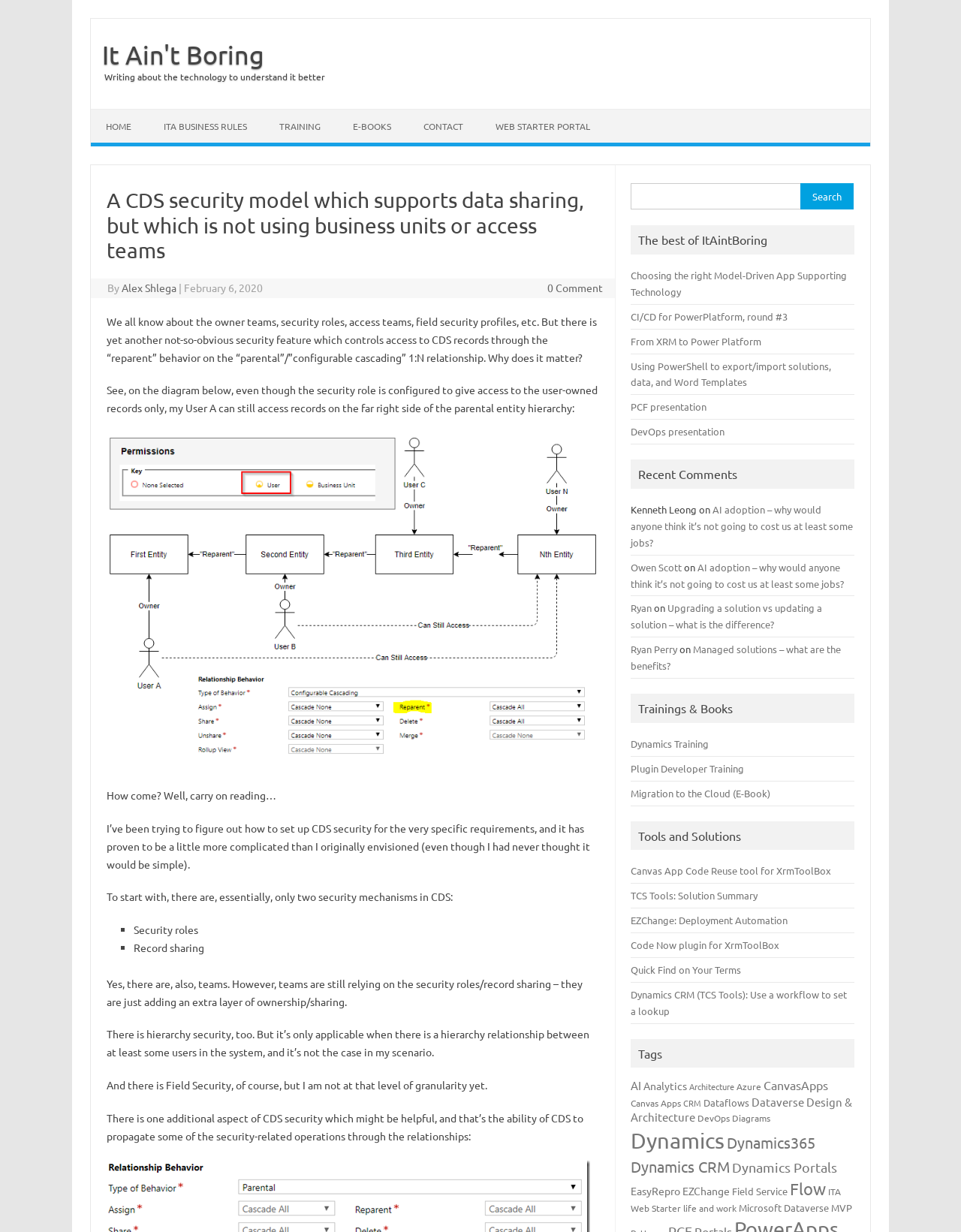Give a short answer using one word or phrase for the question:
What is the purpose of the search bar?

To search for content